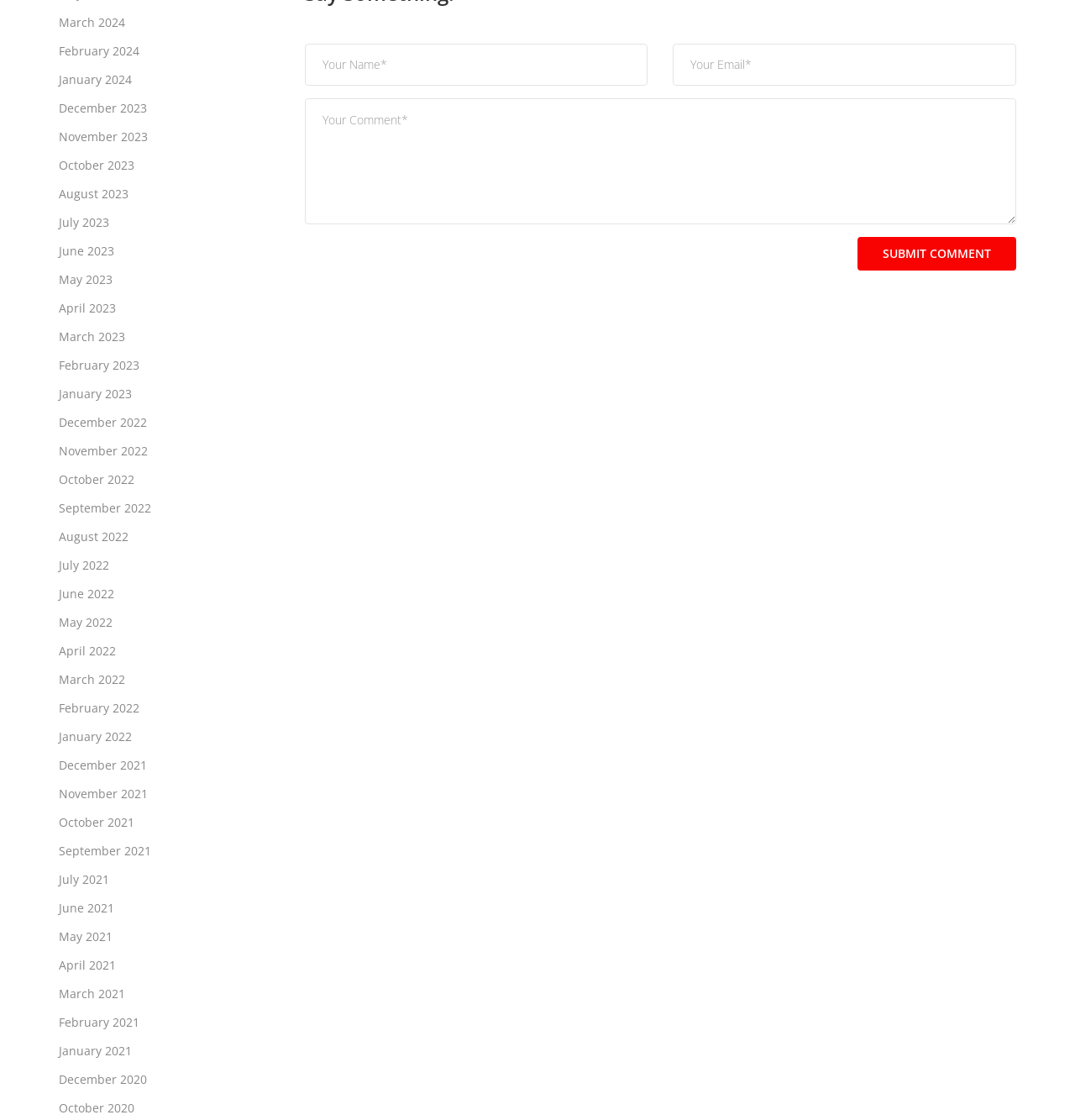Find the bounding box coordinates of the element I should click to carry out the following instruction: "Enter your name".

[0.283, 0.039, 0.603, 0.077]